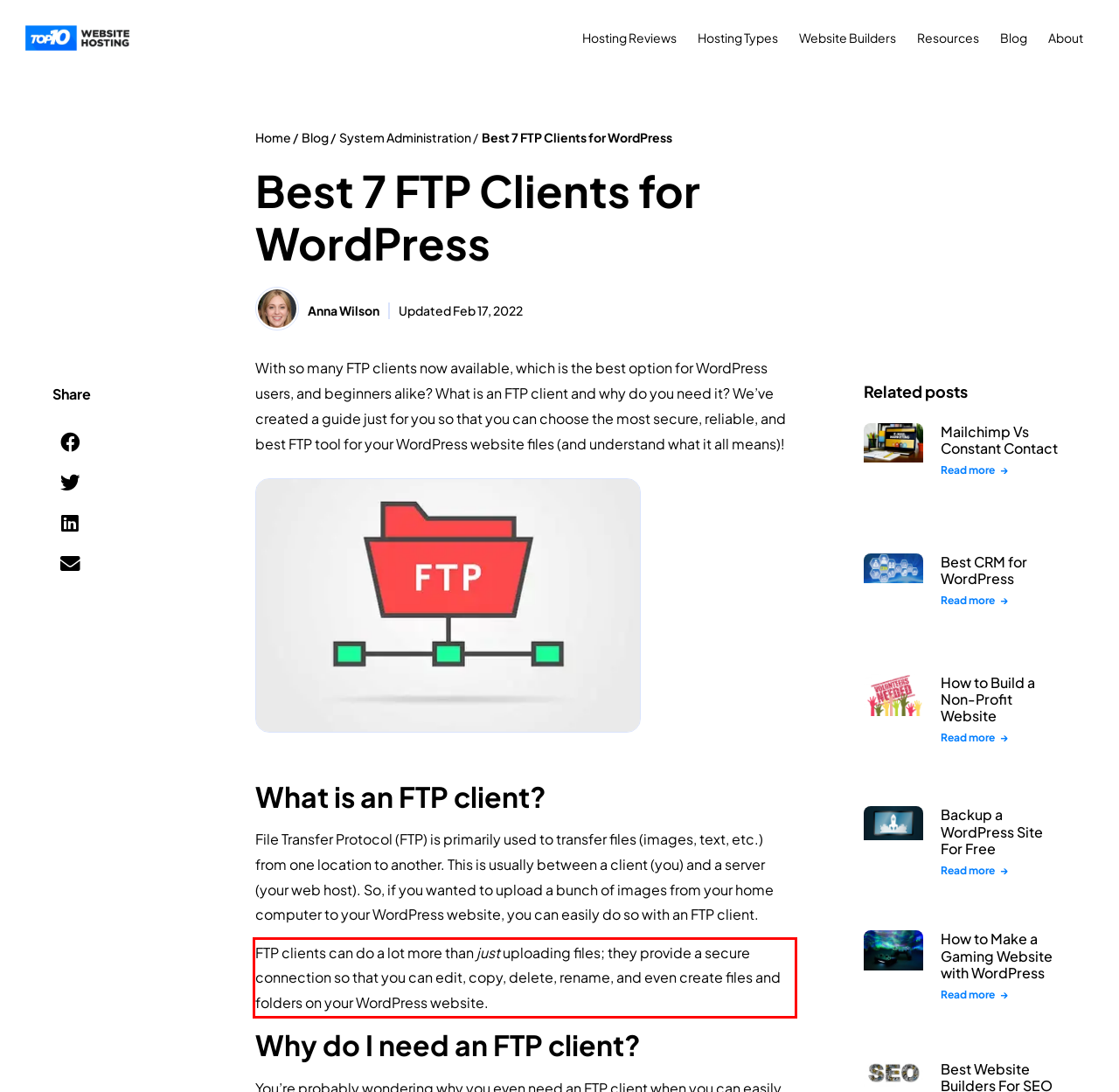You have a screenshot of a webpage where a UI element is enclosed in a red rectangle. Perform OCR to capture the text inside this red rectangle.

FTP clients can do a lot more than just uploading files; they provide a secure connection so that you can edit, copy, delete, rename, and even create files and folders on your WordPress website.